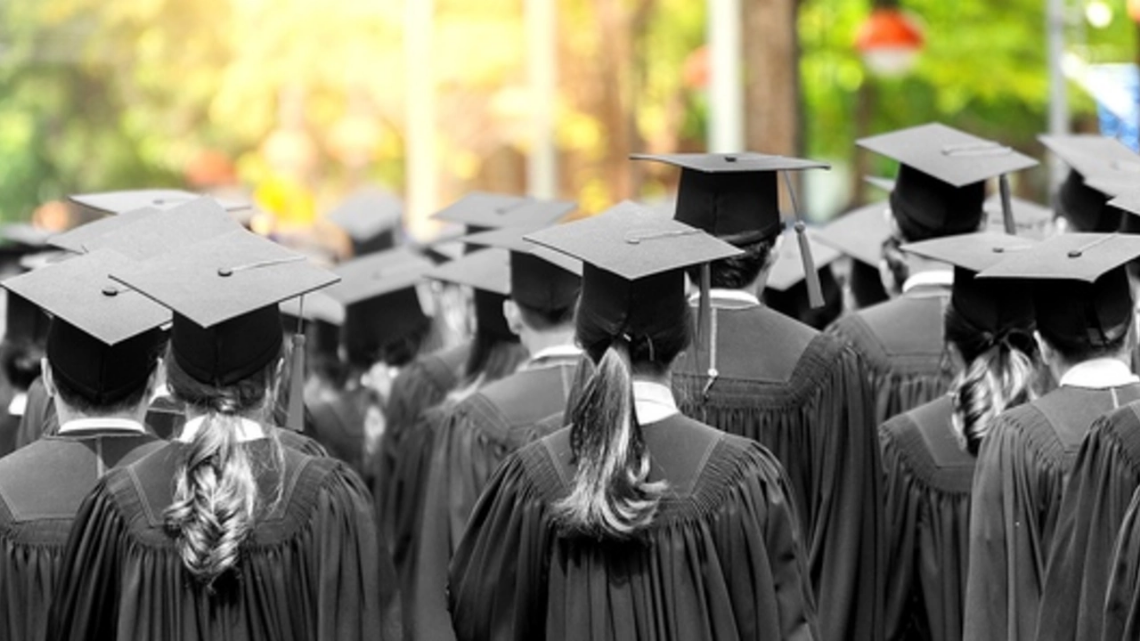Respond to the question below with a single word or phrase: What is filtering through the trees in the background?

Sunlight